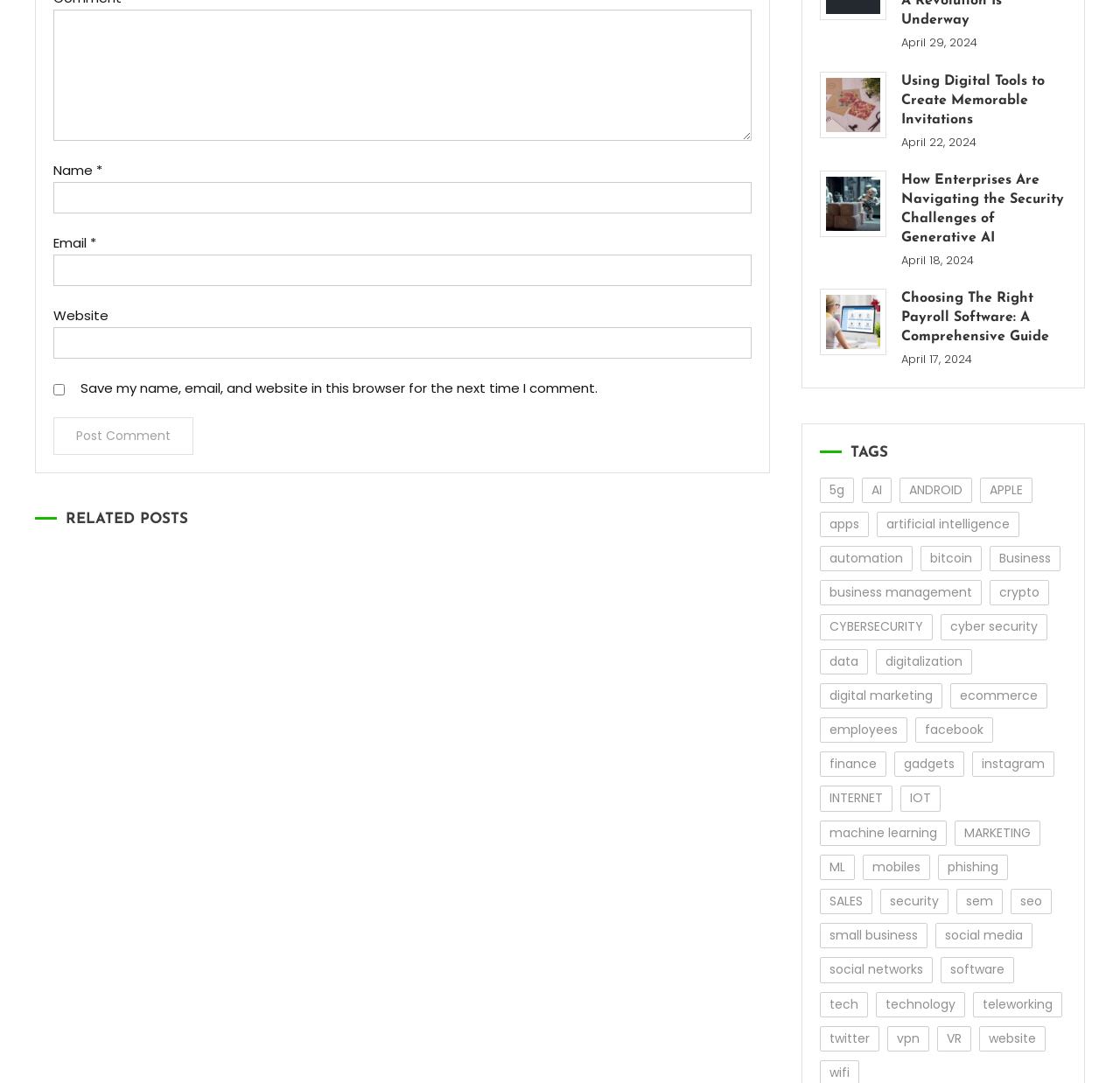Refer to the image and provide an in-depth answer to the question: 
How many related posts are displayed?

There are three related posts displayed, each with a title, a figure, and a time. They are 'Using Digital Tools to Create Memorable Invitations', 'How Enterprises Are Navigating the Security Challenges of Generative AI', and 'Choosing The Right Payroll Software: A Comprehensive Guide'.